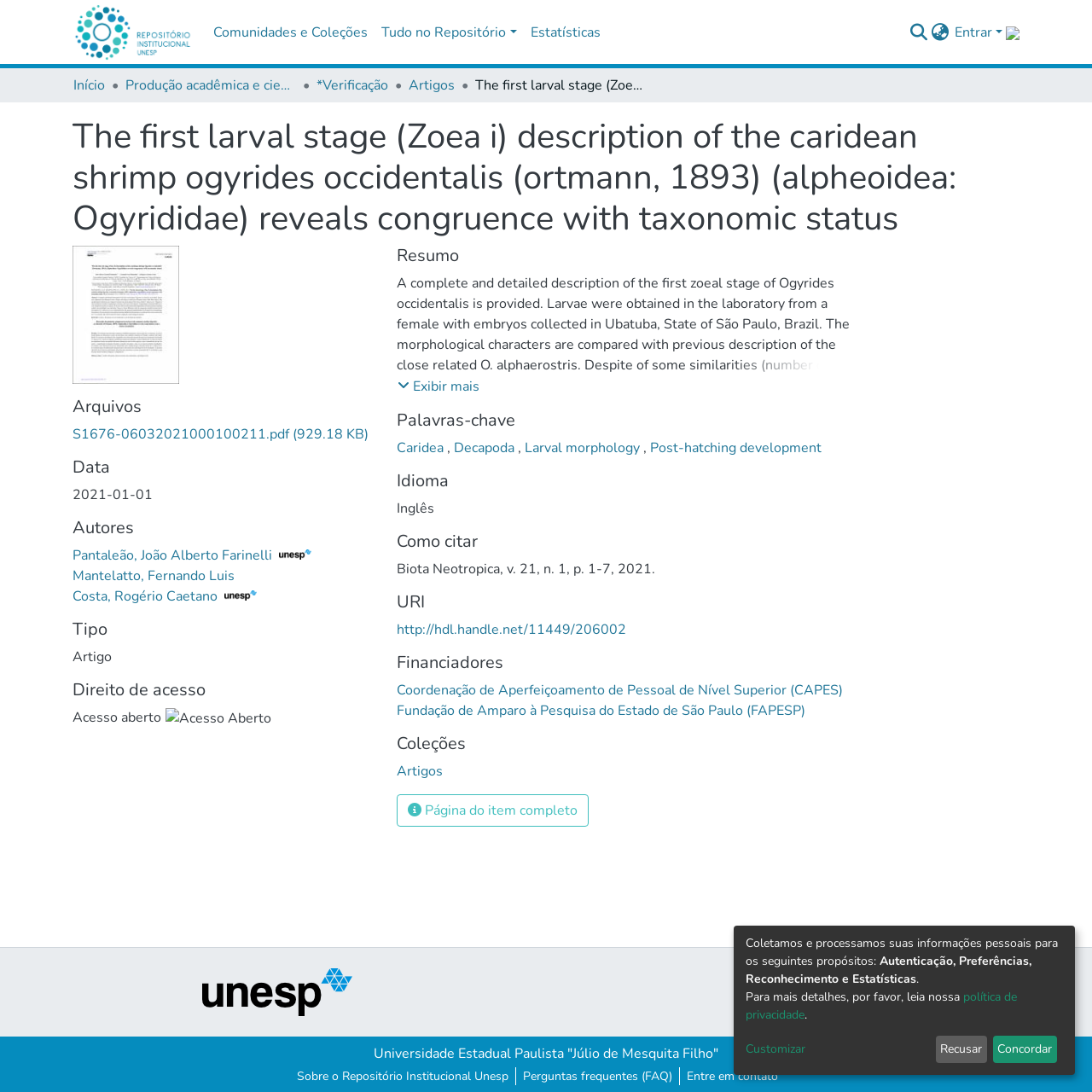Respond to the question with just a single word or phrase: 
Where were the embryos collected?

Ubatuba, State of São Paulo, Brazil